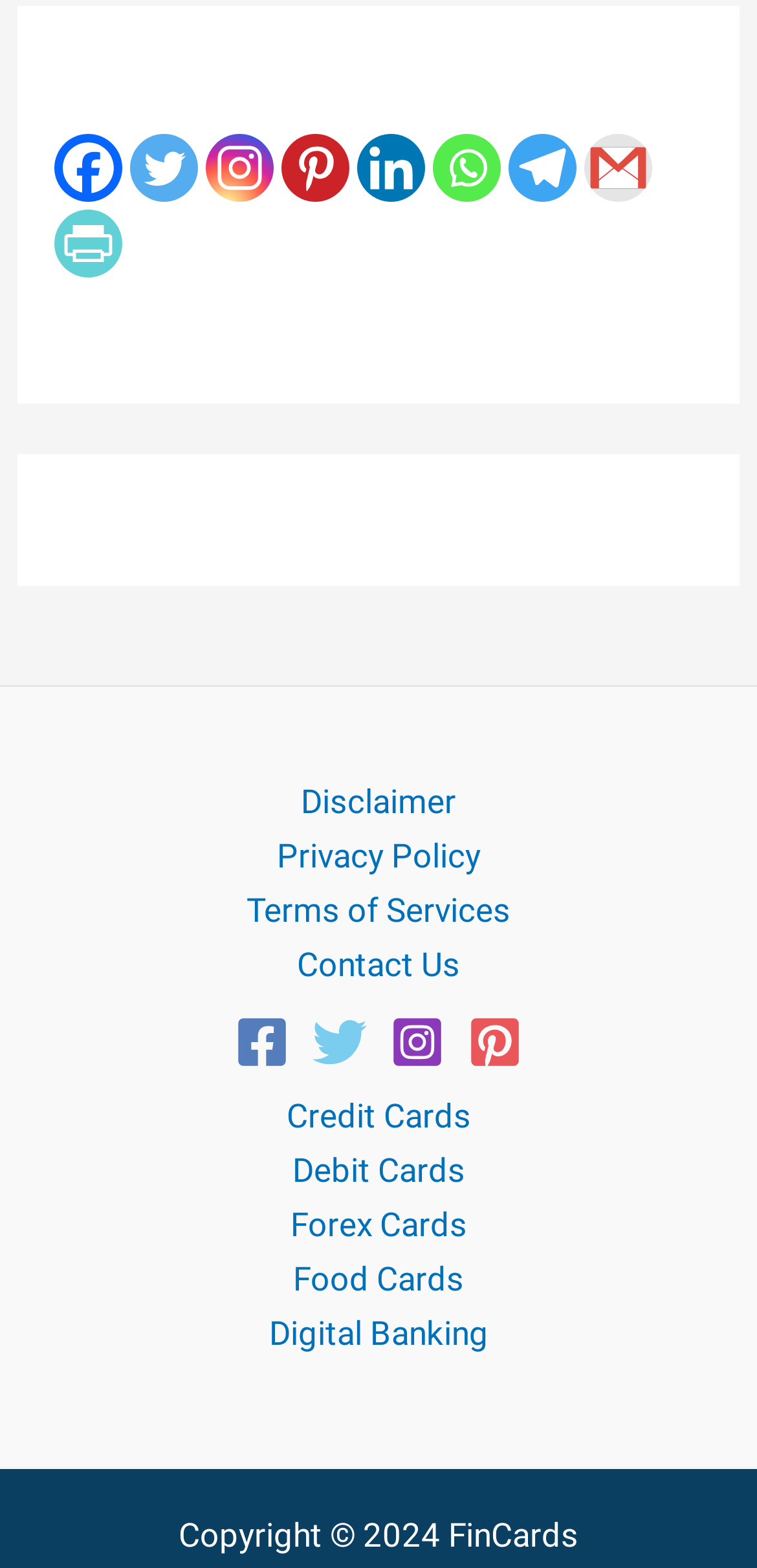Please determine the bounding box coordinates of the element's region to click in order to carry out the following instruction: "Contact Us". The coordinates should be four float numbers between 0 and 1, i.e., [left, top, right, bottom].

[0.392, 0.603, 0.608, 0.627]